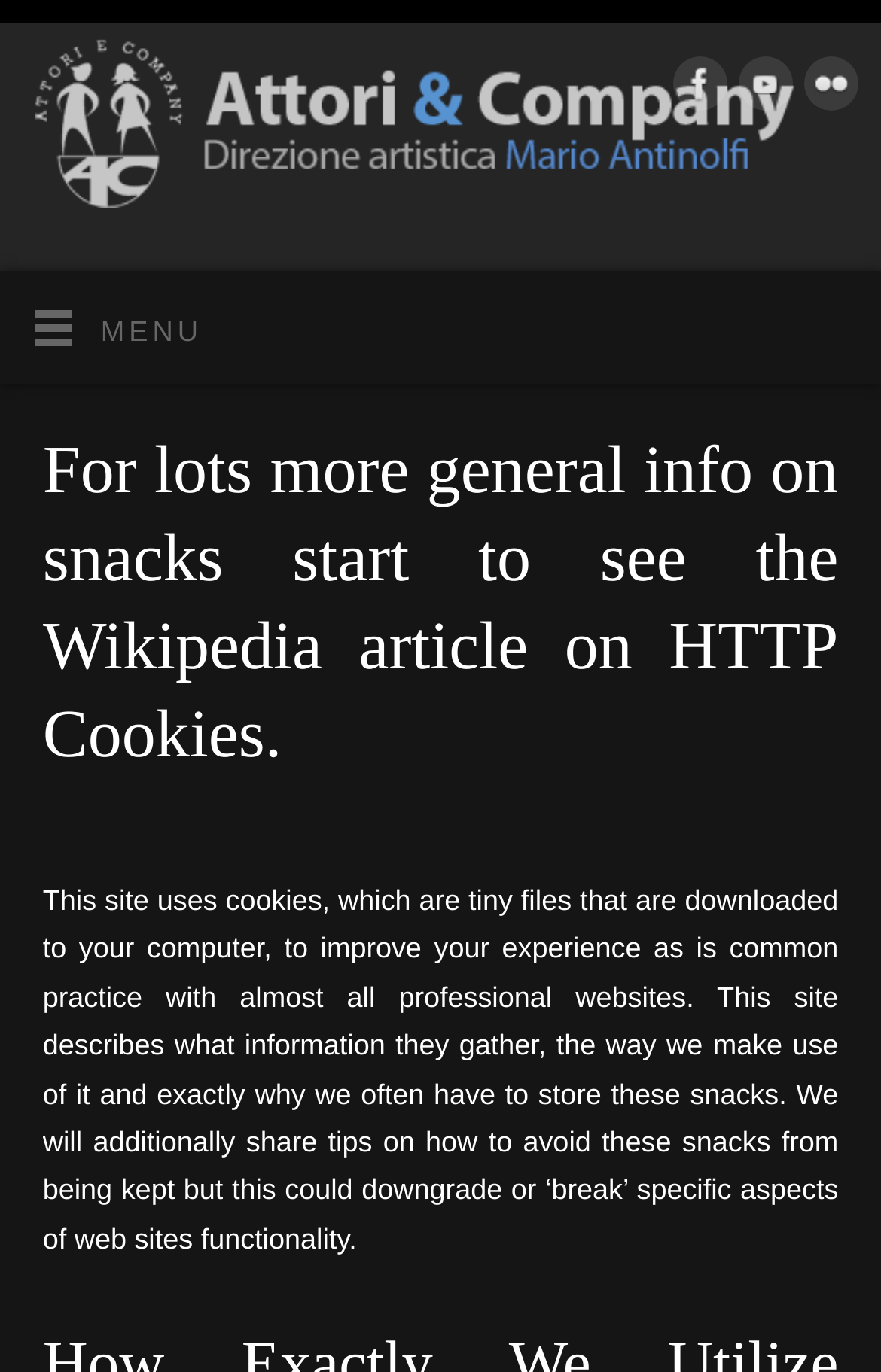Create a full and detailed caption for the entire webpage.

The webpage appears to be a website that provides information about cookies, specifically HTTP cookies. At the top, there is a link to "Attori & Company" accompanied by an image, which is positioned near the top-left corner of the page. 

To the right of the "Attori & Company" link, there are three social media links: "Facebook", "YouTube", and "Flickr", each accompanied by an image. These links are positioned horizontally, with "Facebook" on the left, "YouTube" in the middle, and "Flickr" on the right.

Below these social media links, there is a menu link labeled "MENU" that spans the entire width of the page. 

Under the menu link, there is a heading that reads "For lots more general info on snacks start to see the Wikipedia article on HTTP Cookies." This heading is followed by a block of text that explains what cookies are, how they are used, and why they are necessary. The text also mentions that the website will provide tips on how to avoid cookies from being stored, but warns that this may affect the website's functionality.